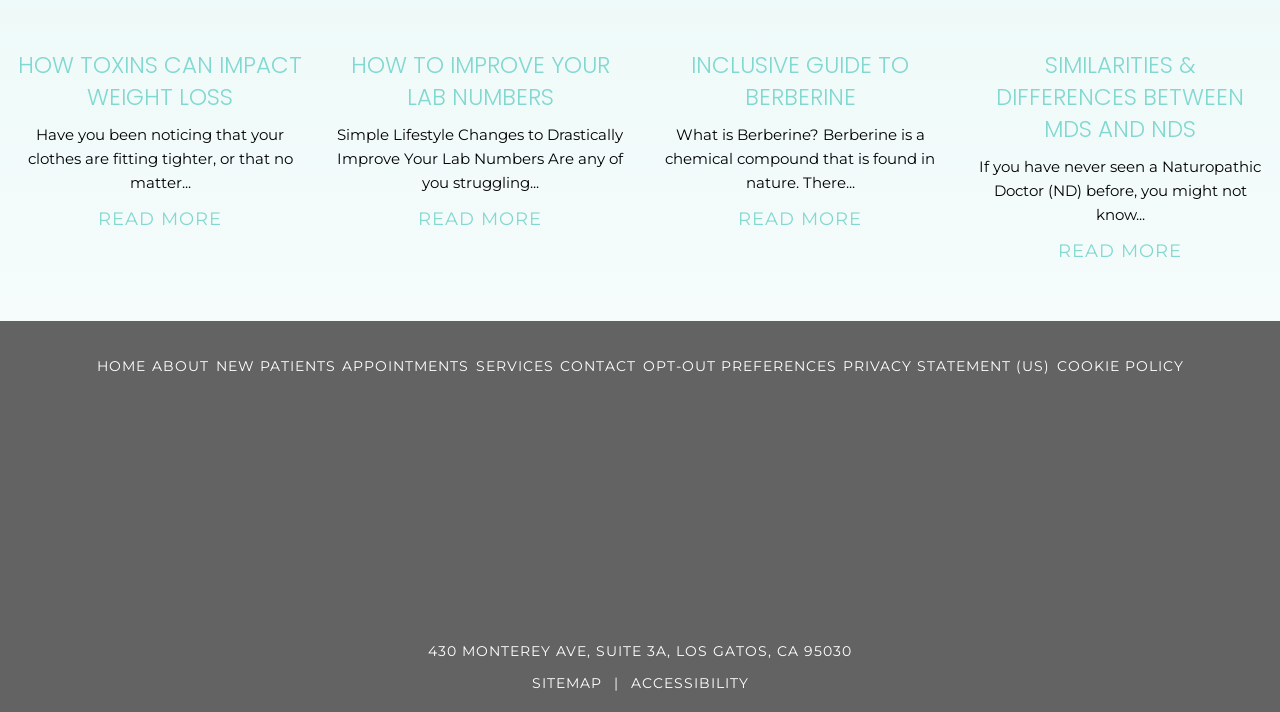Provide a short answer to the following question with just one word or phrase: How many navigation links are in the footer?

9